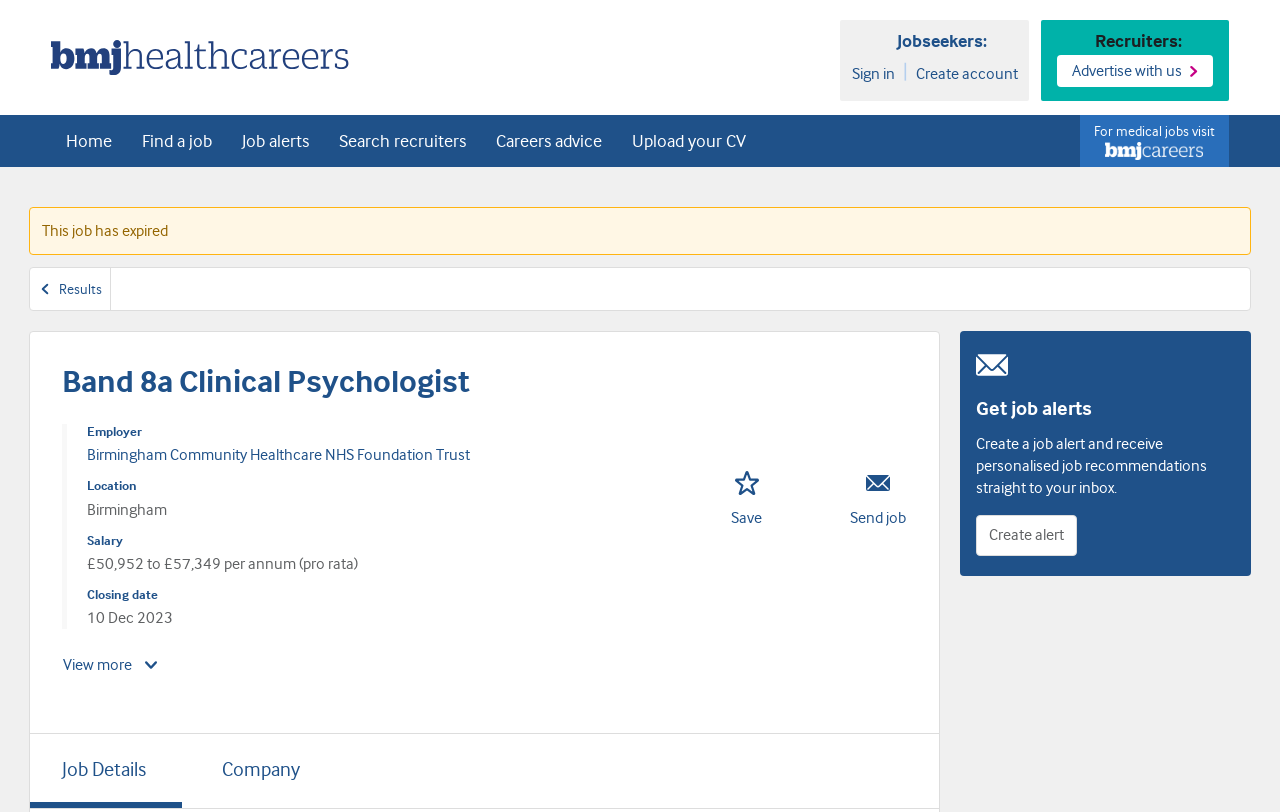Please specify the bounding box coordinates for the clickable region that will help you carry out the instruction: "Save job".

[0.57, 0.562, 0.596, 0.668]